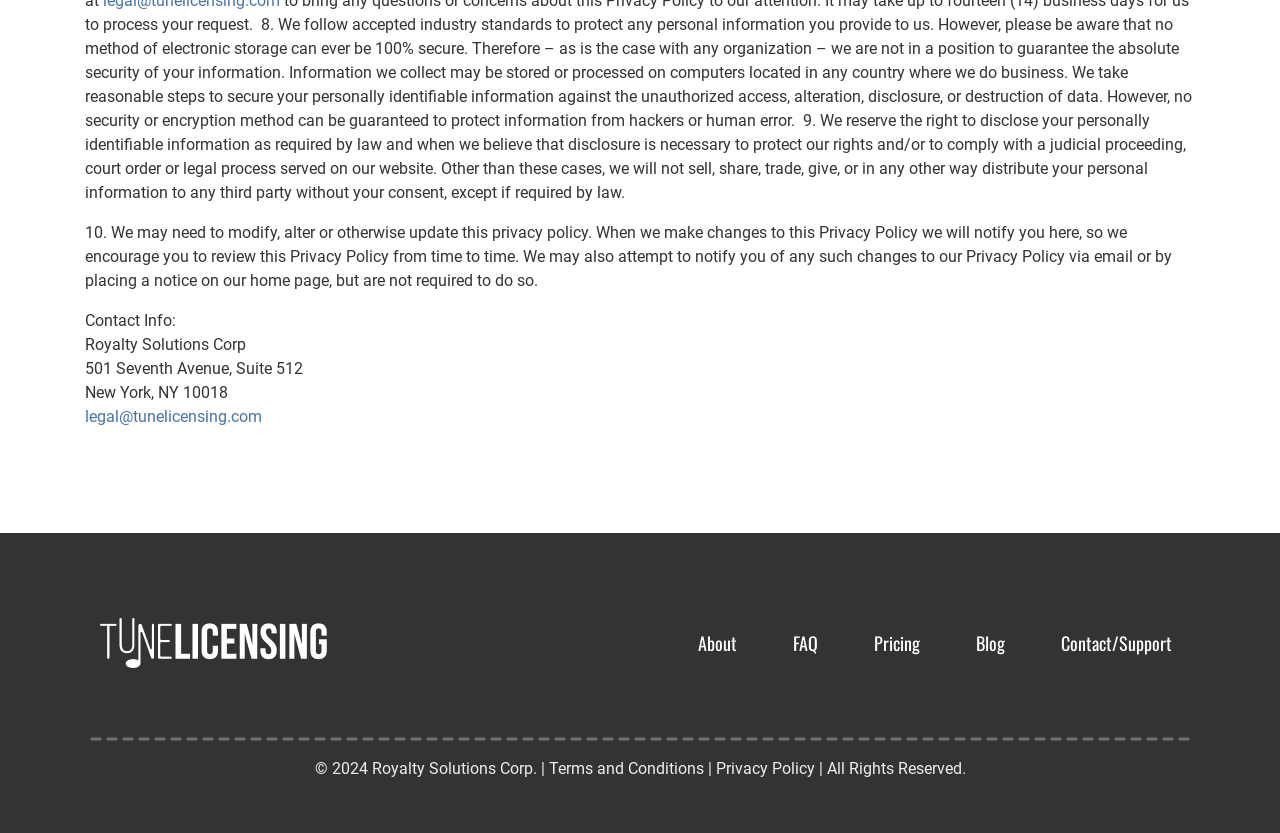Respond to the question with just a single word or phrase: 
What is the company name mentioned in the contact information?

Royalty Solutions Corp